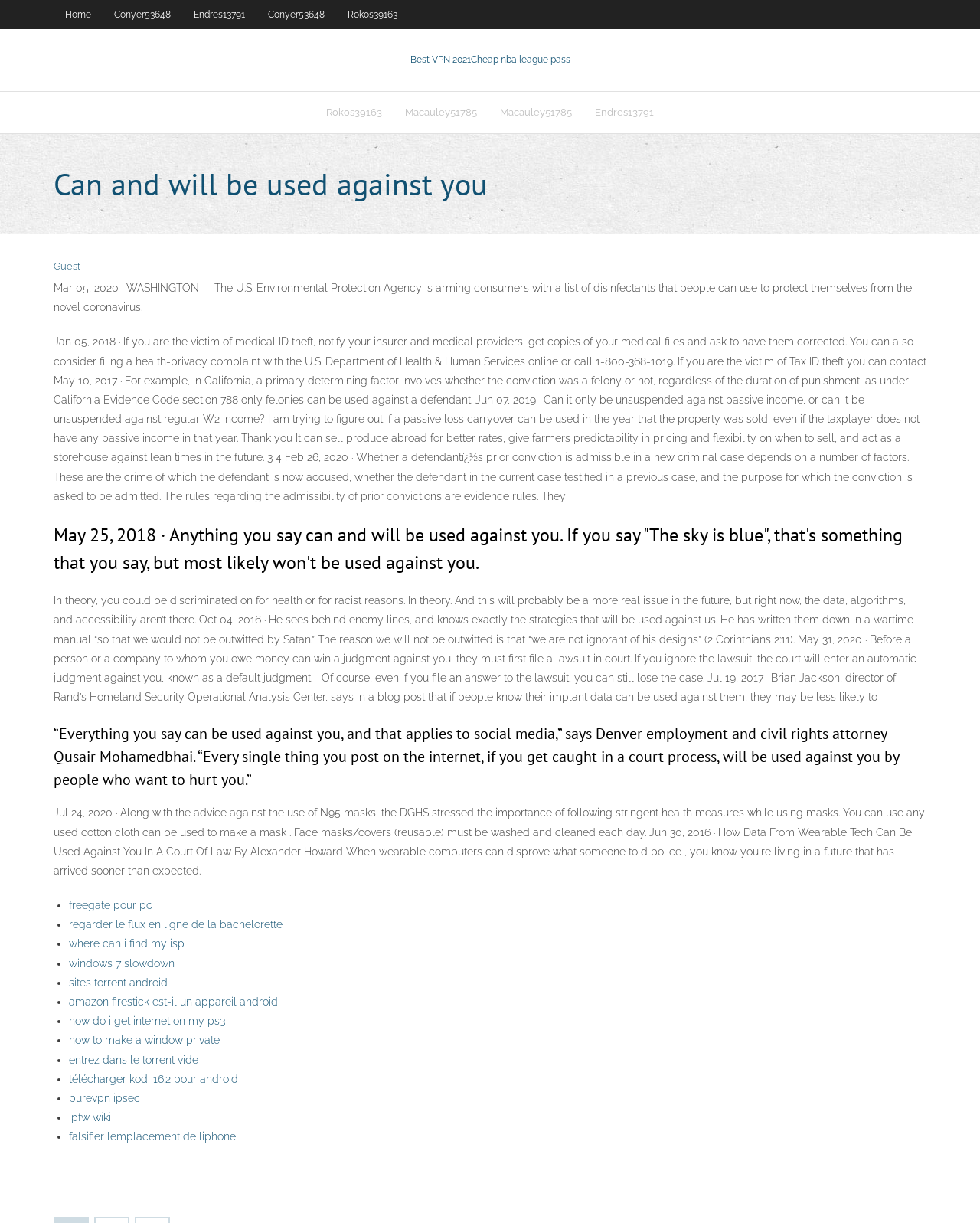Provide a short, one-word or phrase answer to the question below:
What is the warning about social media?

Posts can be used against you